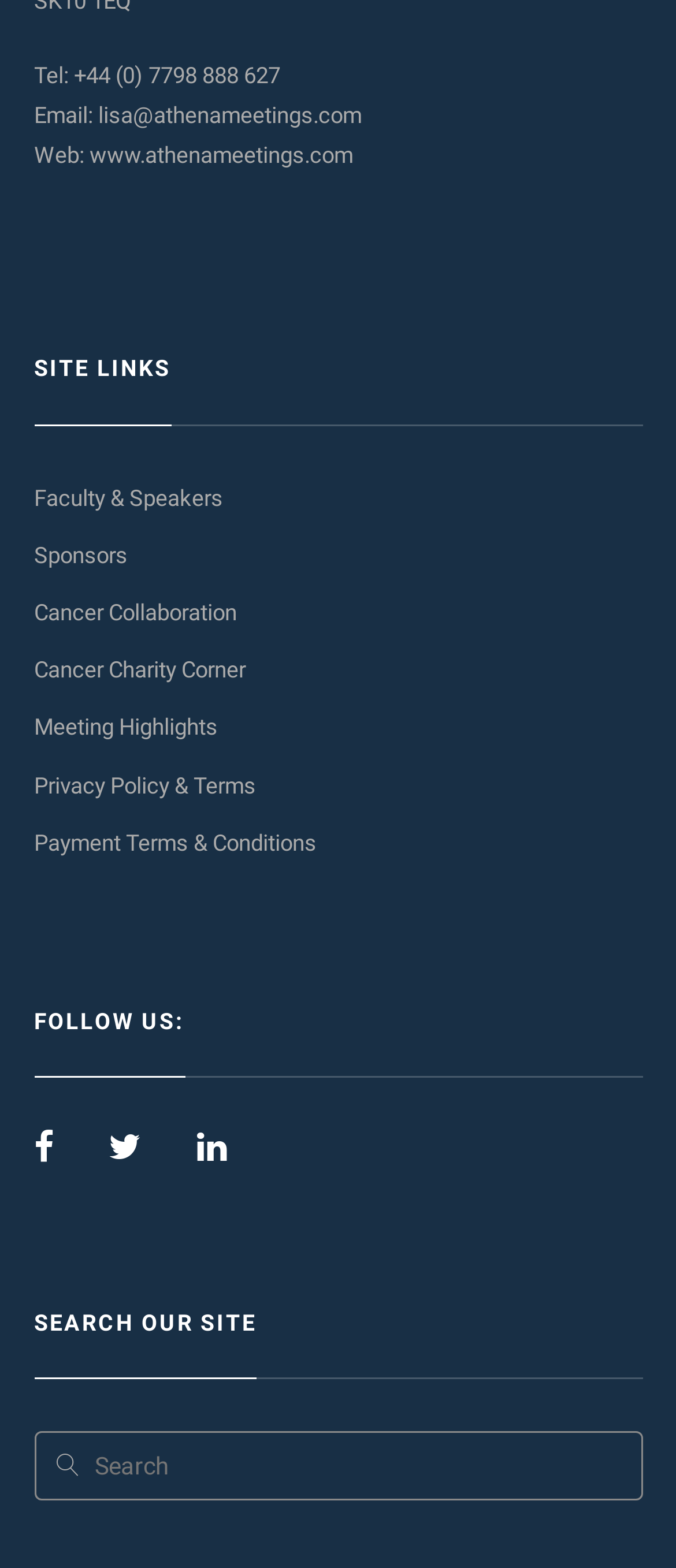Determine the bounding box coordinates of the region to click in order to accomplish the following instruction: "go to Cancer Collaboration page". Provide the coordinates as four float numbers between 0 and 1, specifically [left, top, right, bottom].

[0.05, 0.382, 0.35, 0.399]